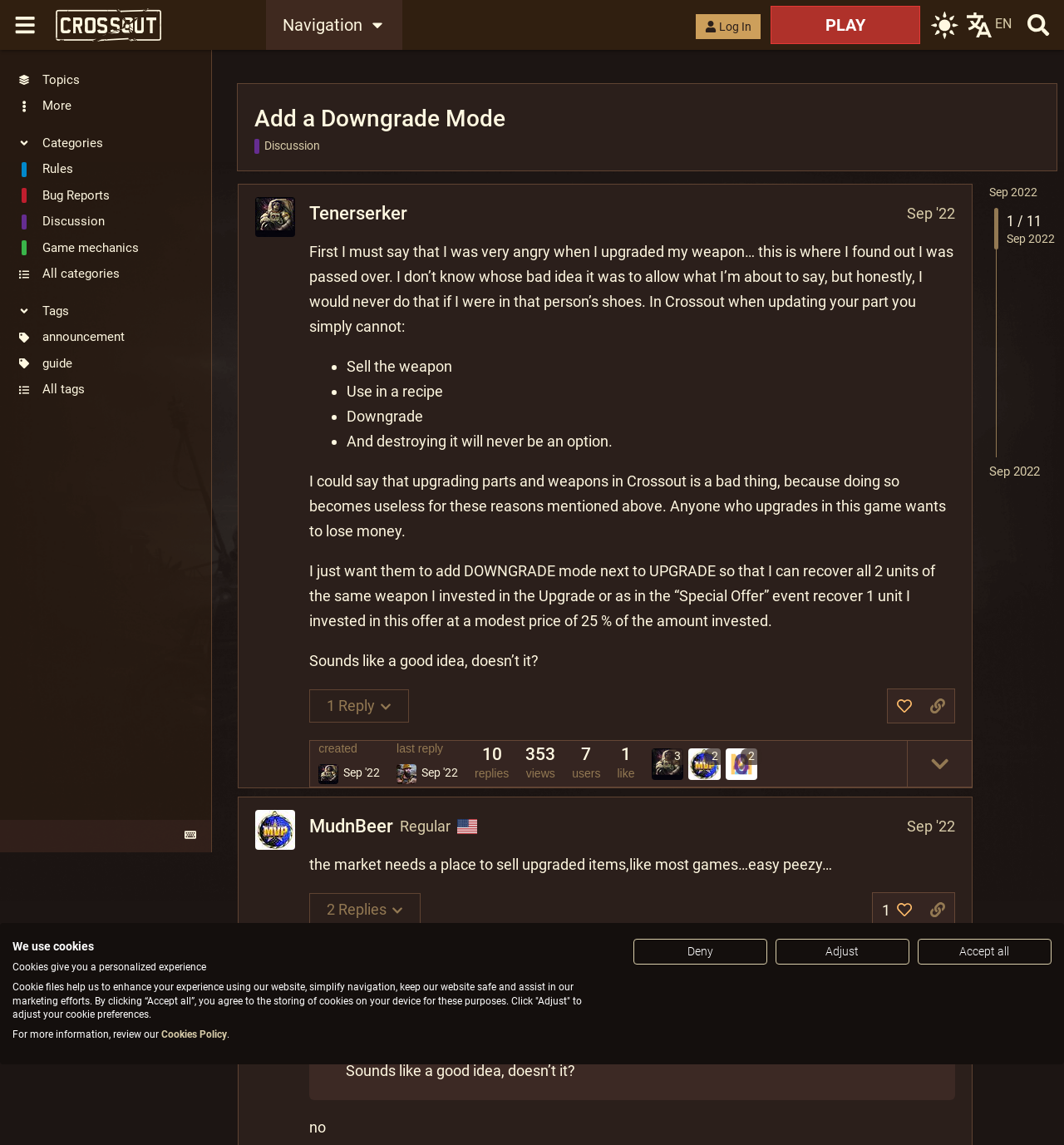Given the description of a UI element: "Add a Downgrade Mode", identify the bounding box coordinates of the matching element in the webpage screenshot.

[0.239, 0.088, 0.475, 0.12]